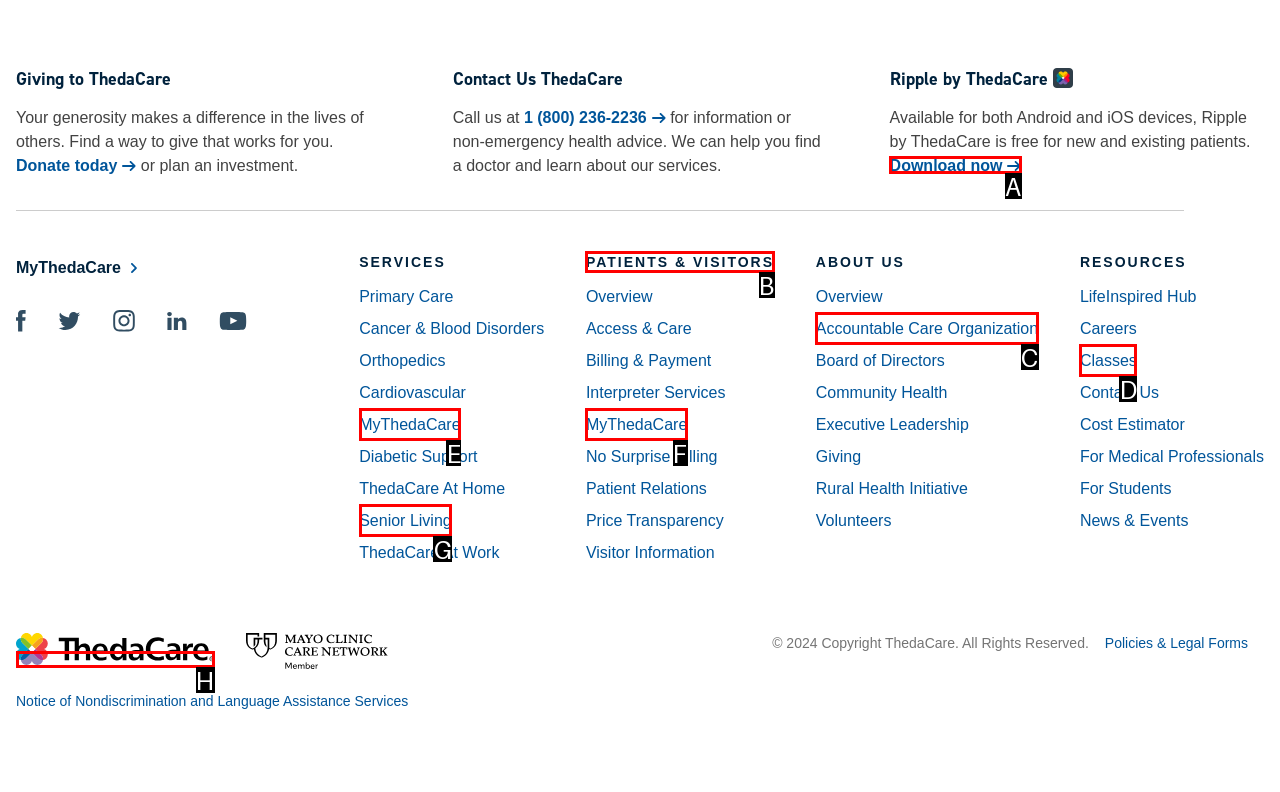Using the element description: Patients & Visitors, select the HTML element that matches best. Answer with the letter of your choice.

B